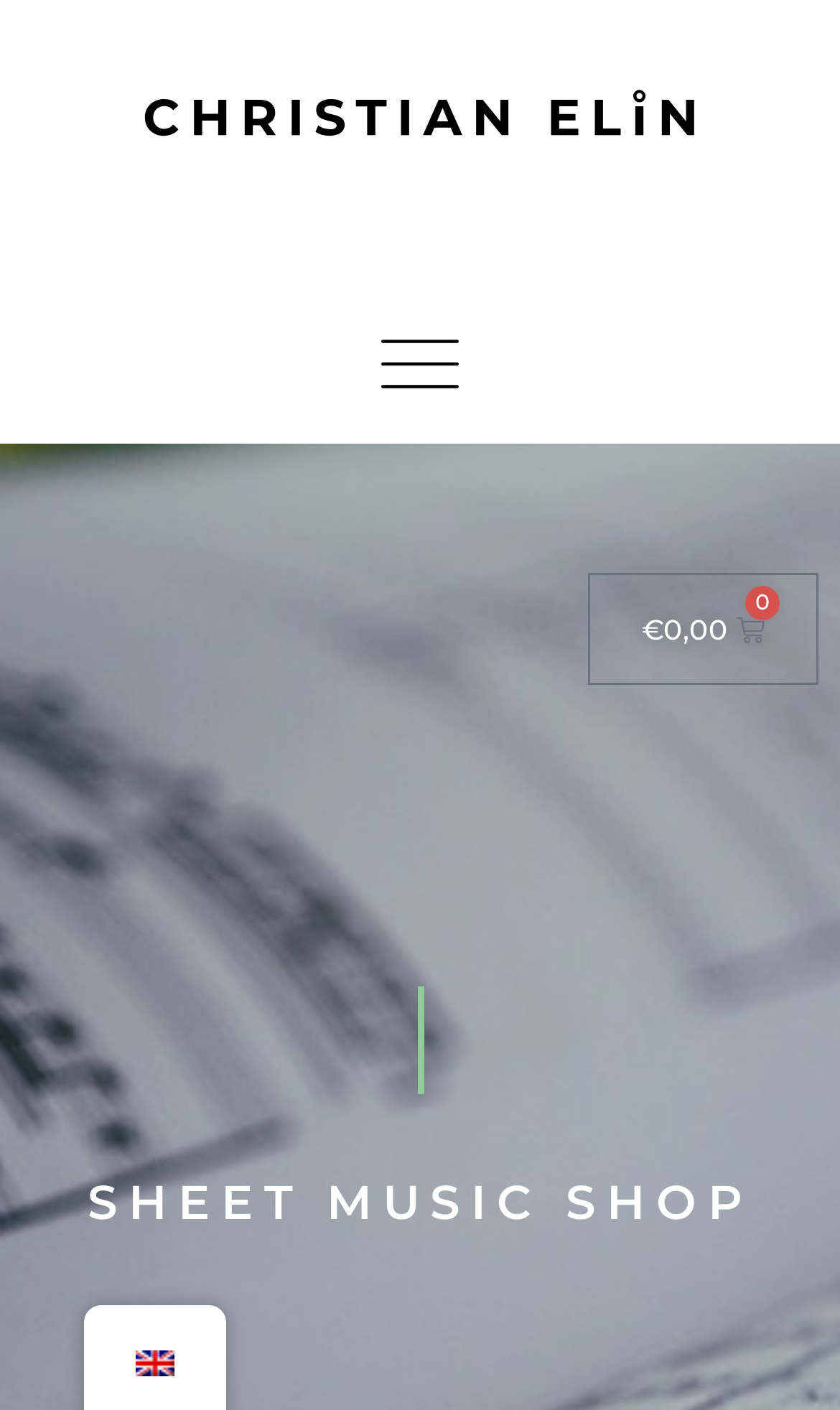Provide the bounding box coordinates for the specified HTML element described in this description: "Casals Security". The coordinates should be four float numbers ranging from 0 to 1, in the format [left, top, right, bottom].

None